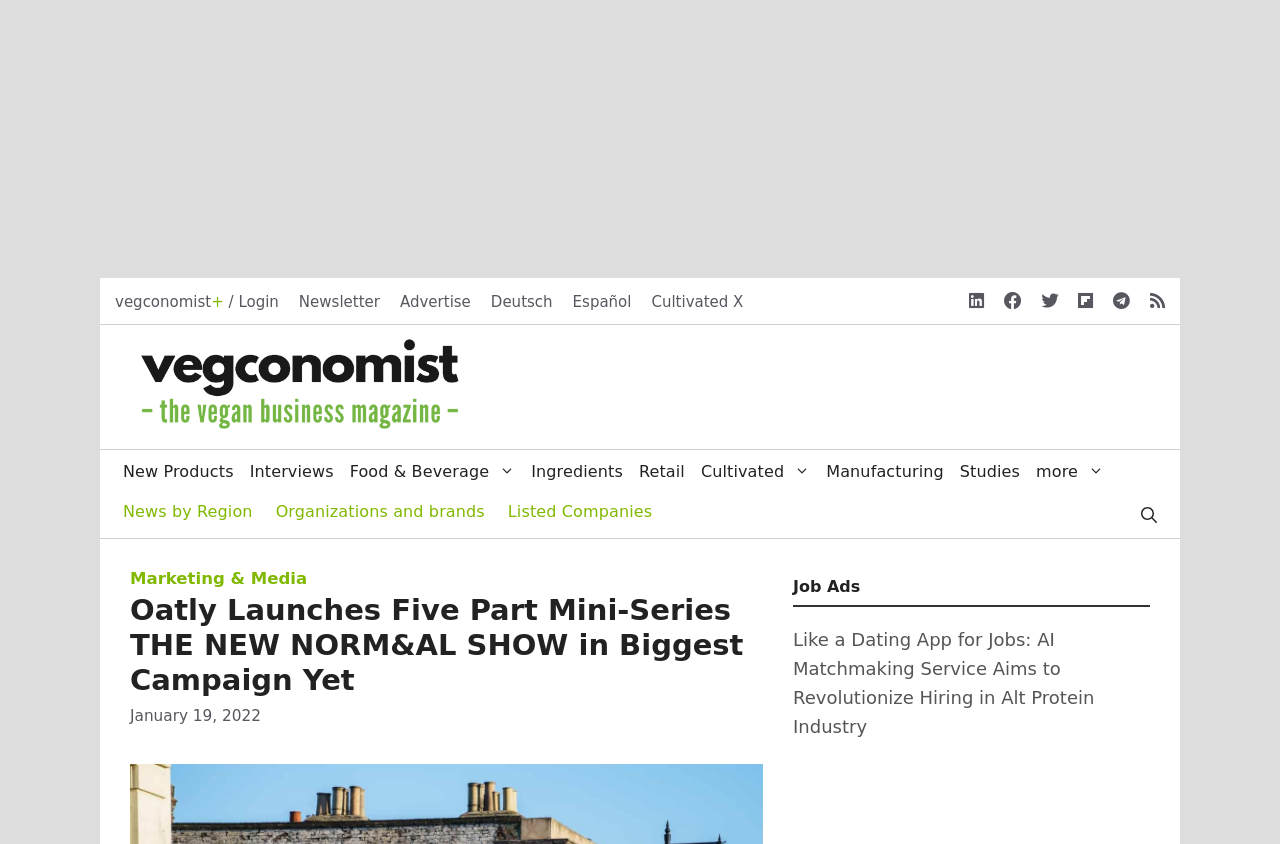Identify the bounding box coordinates necessary to click and complete the given instruction: "read more about Oatly's campaign".

[0.102, 0.703, 0.596, 0.827]